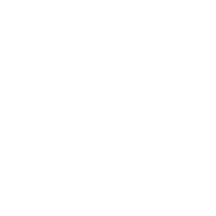What does the image convey?
Give a detailed and exhaustive answer to the question.

The image conveys a sense of professionalism and modernity because it is a stylized representation, possibly a logo or icon related to creative design and marketing solutions, which is often associated with modern and professional business practices.